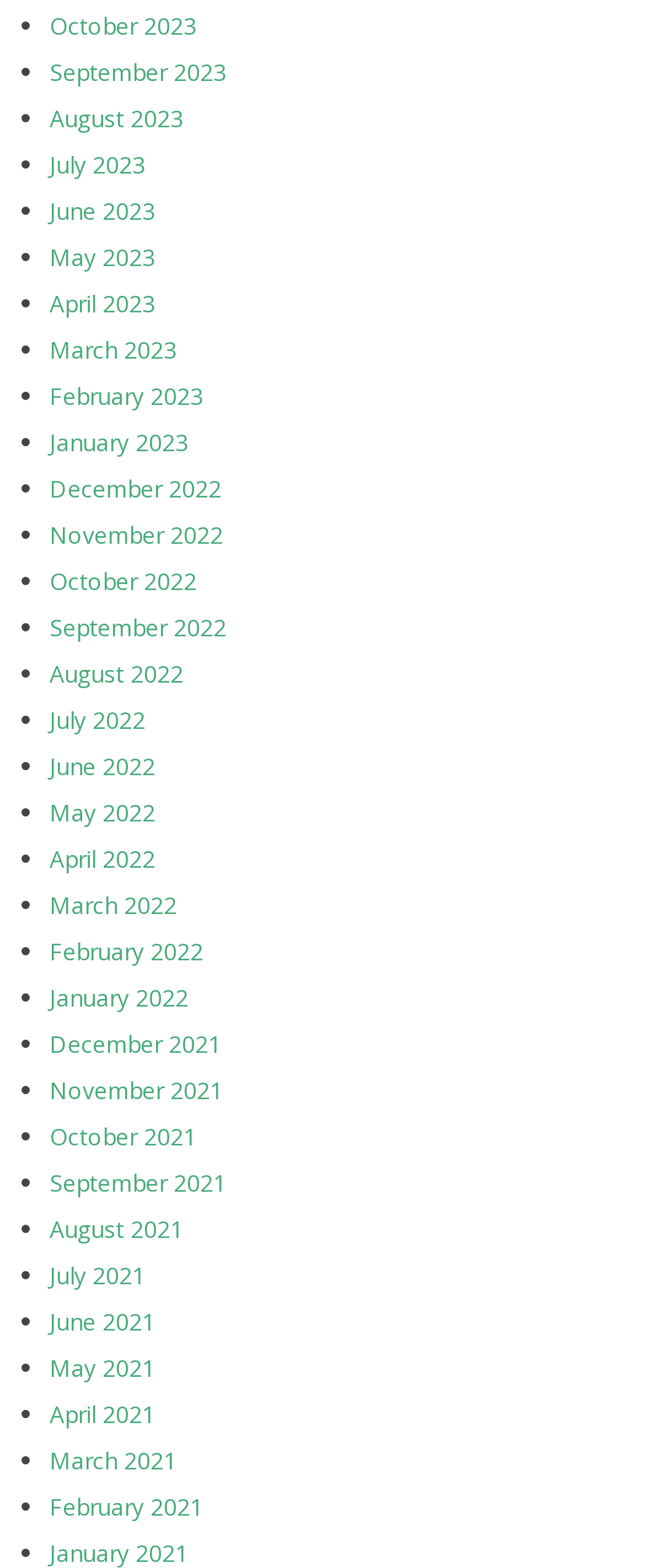What is the latest month listed in 2023?
Kindly answer the question with as much detail as you can.

By examining the list of links, I found that the latest month listed in 2023 is October 2023, which is located at the top of the list.